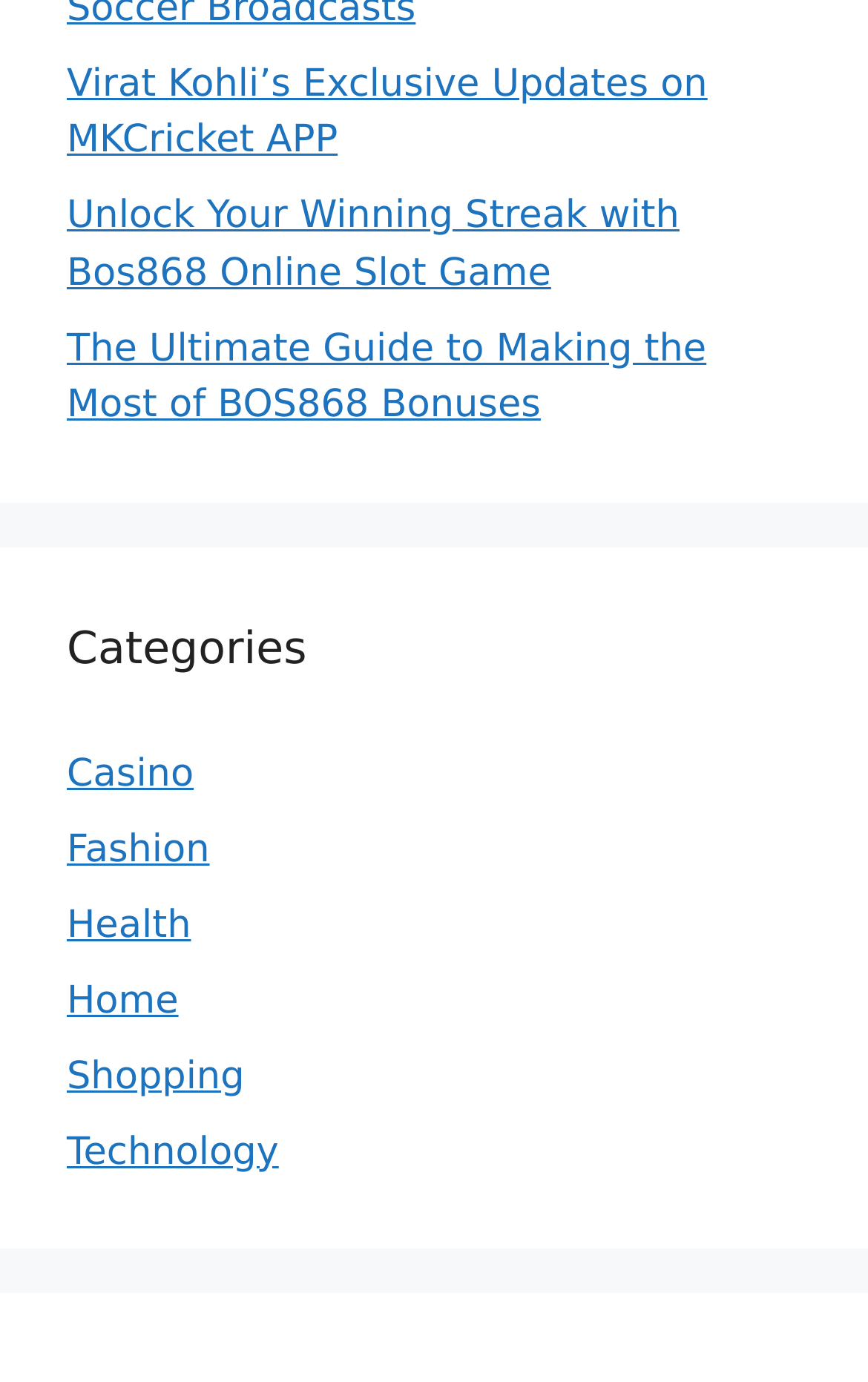Given the description "Fashion", determine the bounding box of the corresponding UI element.

[0.077, 0.599, 0.241, 0.631]